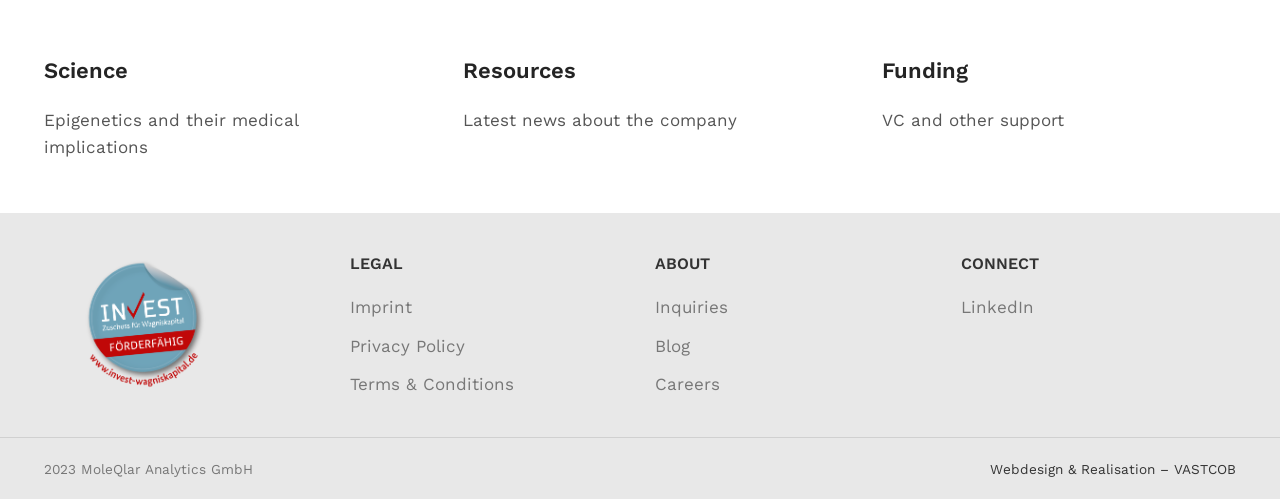Kindly determine the bounding box coordinates of the area that needs to be clicked to fulfill this instruction: "View Resources".

[0.362, 0.116, 0.45, 0.166]